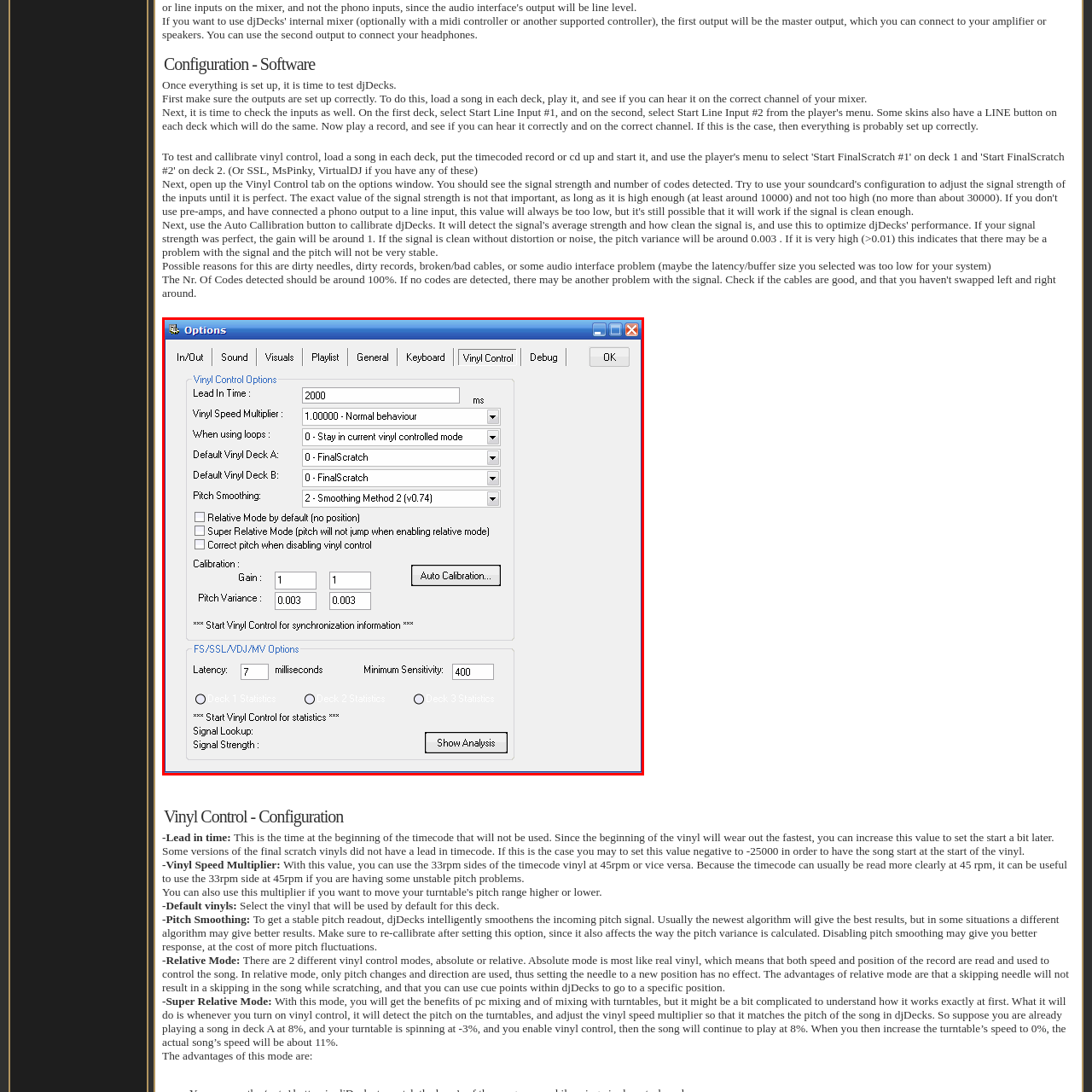Thoroughly describe the content of the image found within the red border.

The image displays the options menu for configuring vinyl control settings in a DJ software application. This interface includes various parameters essential for optimizing vinyl playback. 

Key settings include:

- **Lead In Time:** Set to 2000 milliseconds, allowing for a buffer before the timecode is actively read, helping minimize wear on the vinyl.
- **Vinyl Speed Multiplier:** Currently set to 1.000, which reflects normal playback speed, ensuring that sound quality is maintained.
- **Default Vinyl Decks:** Both Deck A and Deck B are set to use "FinalScratch," a popular timecode vinyl format, facilitating smooth integration with the software.
- **Pitch Smoothing:** Using Method 2 (v0.74) to stabilize pitch readouts during playback, addressing fluctuations in sound quality.
- **Calibration Options:** Include gain and pitch variance settings for precise audio control.

Additional checkboxes allow users to customize functionality, such as enabling relative modes or calibrating pitch effectively. This configuration interface plays a crucial role in providing DJs with the flexibility needed to optimize performance, ensuring high fidelity sound during live mixing sessions.